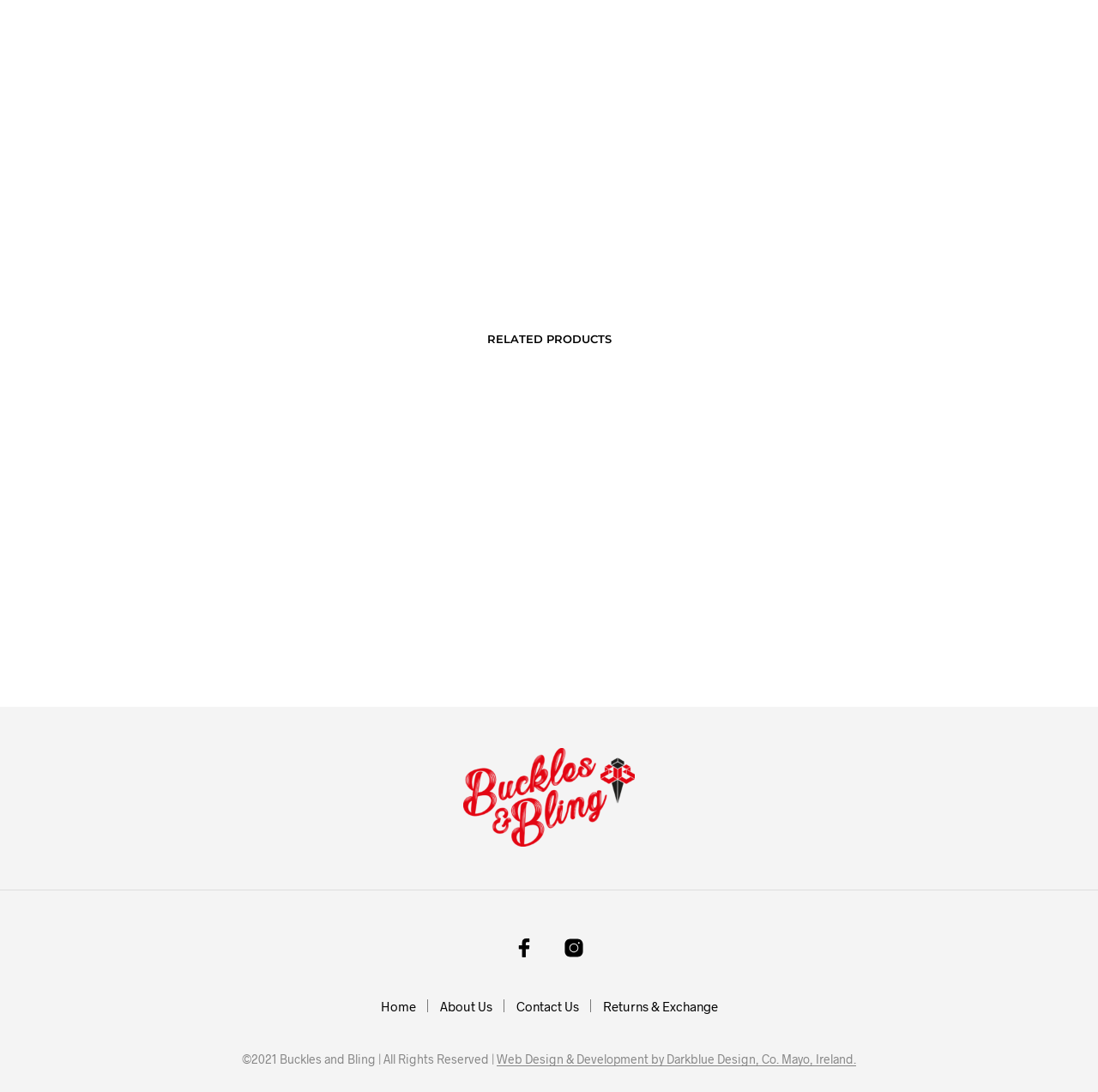What is the function of the link with the text 'SELECT OPTIONS'?
Carefully analyze the image and provide a thorough answer to the question.

I found the link with the text 'SELECT OPTIONS' by looking at the link elements with IDs 467, 472, 477, and 483. These links are located near the product names and prices, and their text suggests that they allow the user to select options for the corresponding product.